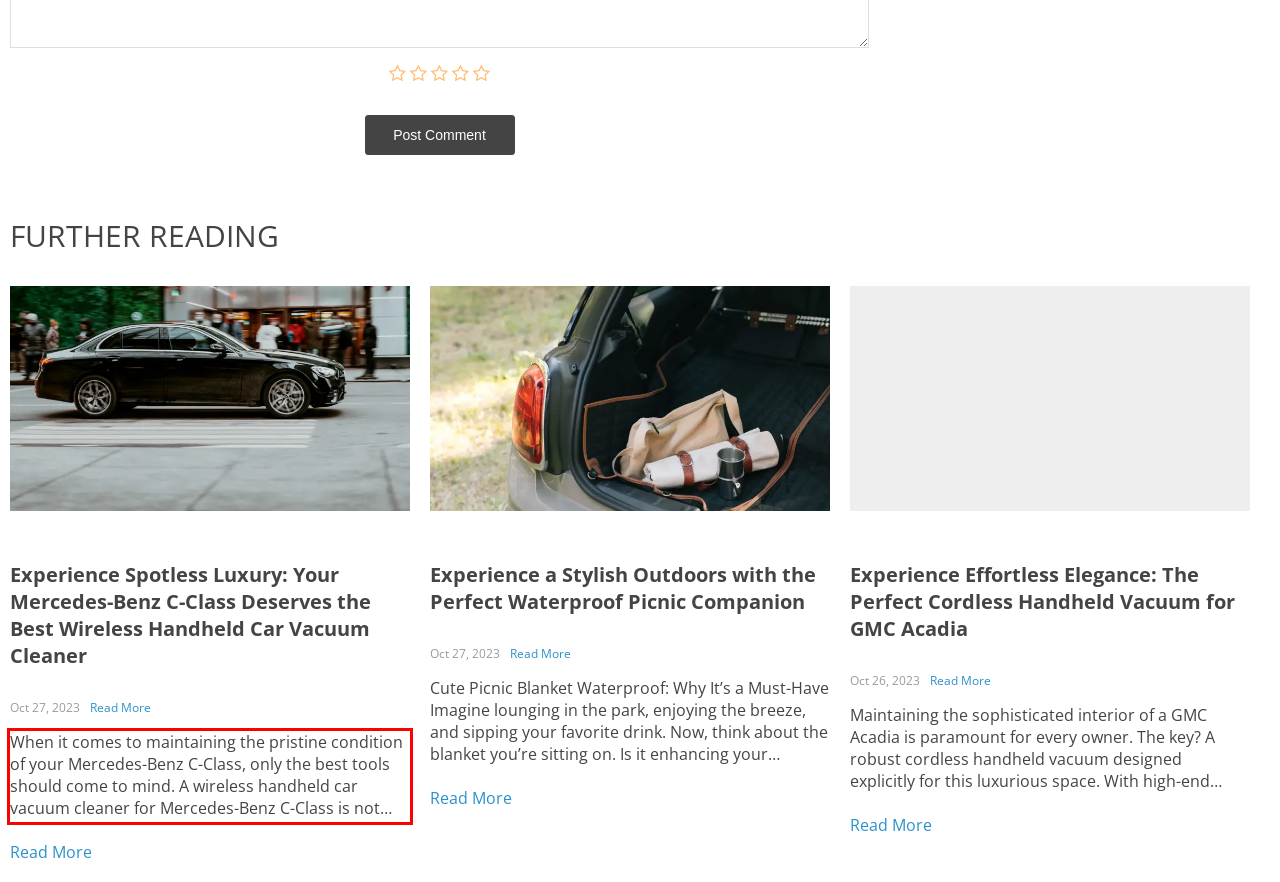You are given a webpage screenshot with a red bounding box around a UI element. Extract and generate the text inside this red bounding box.

When it comes to maintaining the pristine condition of your Mercedes-Benz C-Class, only the best tools should come to mind. A wireless handheld car vacuum cleaner for Mercedes-Benz C-Class is not just an accessory; it’s an essential component in preserving the luxurious experience your vehicle provides. This powerful device ensures...